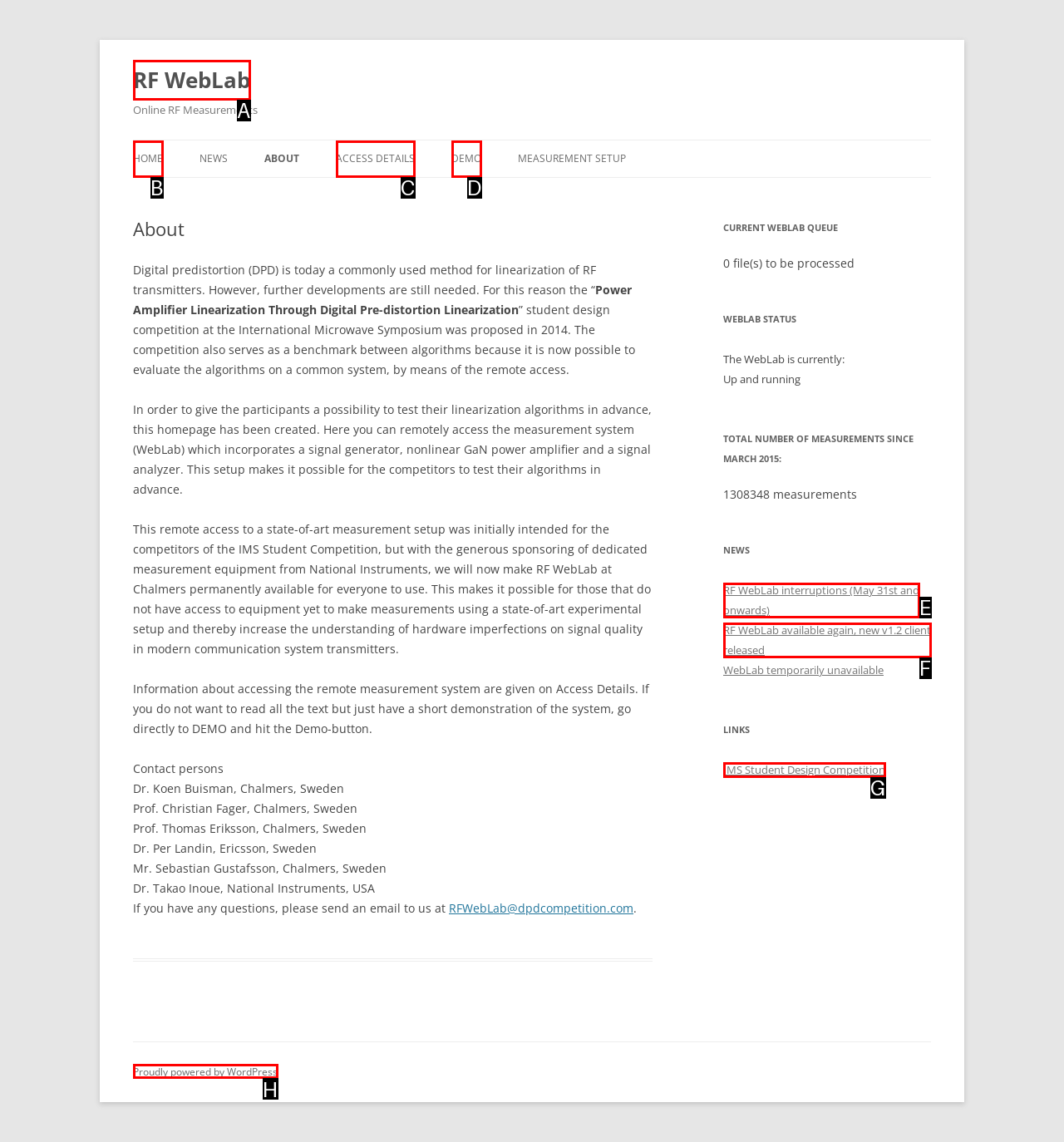From the choices provided, which HTML element best fits the description: Access Details? Answer with the appropriate letter.

C